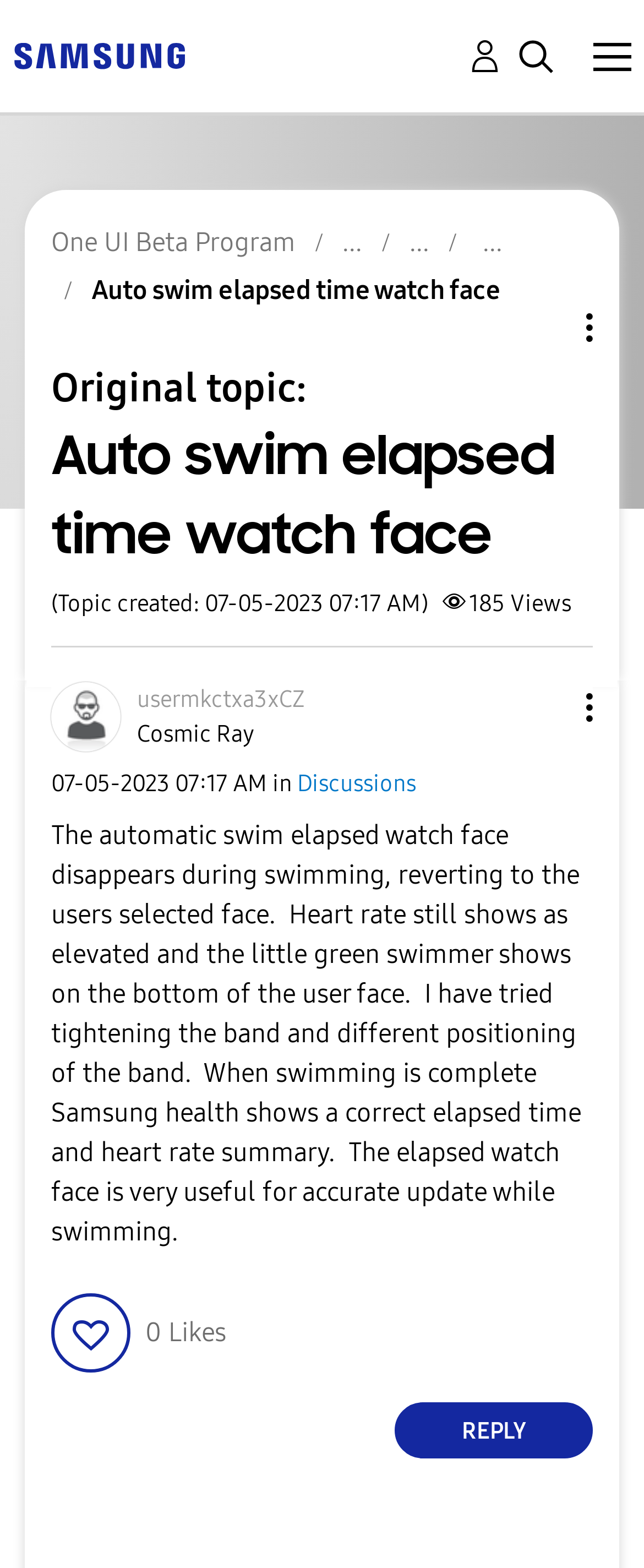Offer an extensive depiction of the webpage and its key elements.

This webpage appears to be a forum post on the Samsung Community website. At the top left, there is a link to the Samsung website, accompanied by a Samsung logo image. On the top right, there is a search icon image. Below the Samsung link, there is a navigation section with breadcrumbs, showing the path "One UI Beta Program" > "Auto swim elapsed time watch face".

The main content of the page is a forum post with the title "Auto swim elapsed time watch face" in a heading element. Below the title, there is a disabled link with the same text, indicating that it is the current page. The post has a topic options button on the right side.

The post content is divided into two sections. The top section shows the post's metadata, including the creation date and time, the number of views, and the username of the poster, "Cosmic Ray", with a link to their profile. There is also a user profile image on the left side.

The bottom section contains the post's text, which describes an issue with the automatic swim elapsed watch face on a Samsung device. The text explains that the watch face disappears during swimming and reverts to the user's selected face, and that the heart rate still shows as elevated. The post also mentions that the elapsed watch face is useful for accurate updates while swimming.

Below the post text, there is a layout table with a section for likes, showing the total number of likes and a button to give likes to the post. At the bottom of the page, there is a reply button with the text "REPLY" to respond to the post.